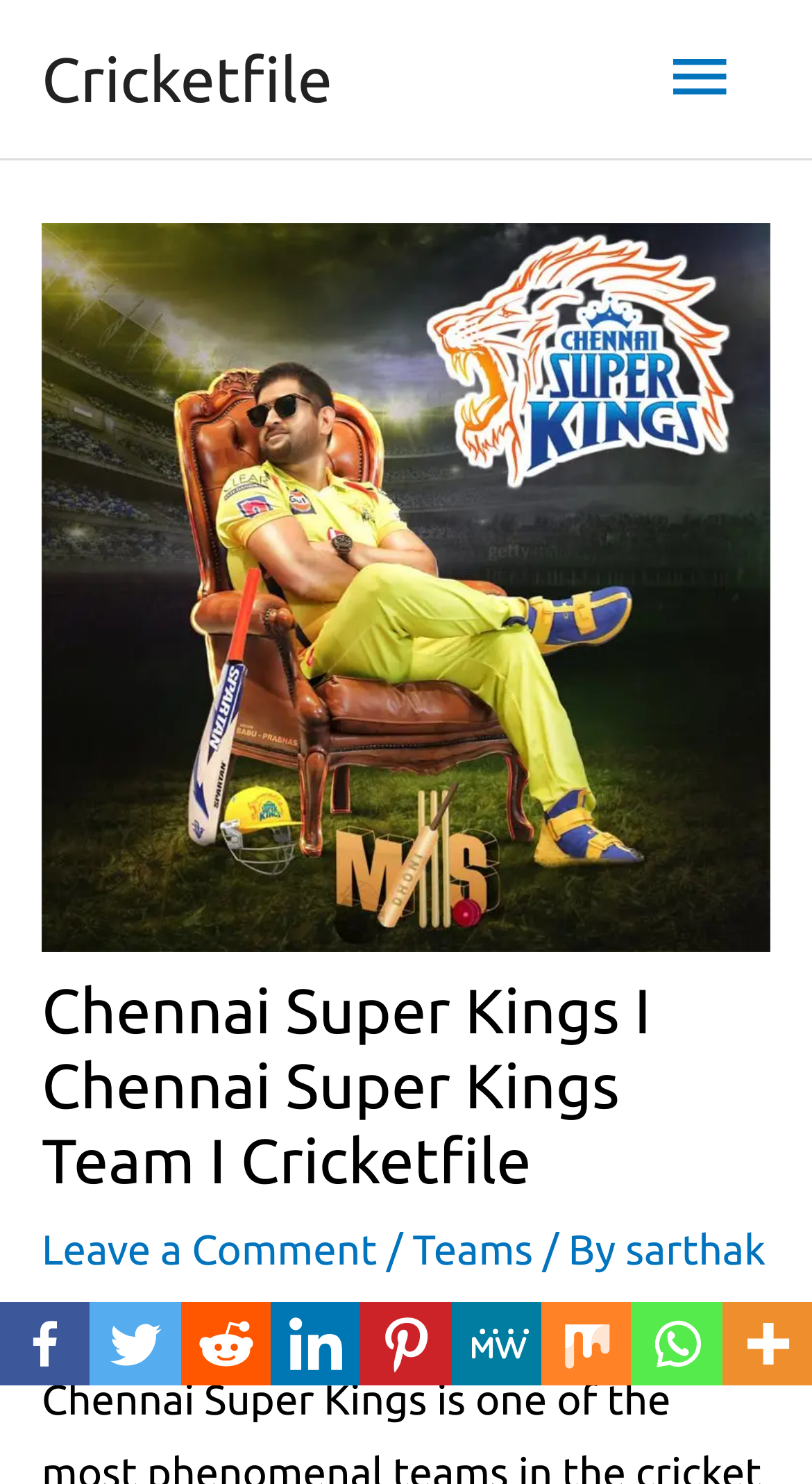Illustrate the webpage thoroughly, mentioning all important details.

The webpage is about Chennai Super Kings, a cricket team founded in 2008. At the top left corner, there is a link to "Cricketfile". Next to it, on the top right corner, there is a main menu button with a dropdown icon. 

Below the main menu button, there is a header section that spans the entire width of the page. Within this section, there is a large image of Chennai Super Kings, followed by a heading that reads "Chennai Super Kings I Chennai Super Kings Team I Cricketfile". 

Underneath the heading, there are three links: "Leave a Comment", "Teams", and a link to the author's name "sarthak", separated by forward slashes. 

At the bottom of the page, there is a row of social media links, including Facebook, Twitter, Reddit, Linkedin, Pinterest, MeWe, Mix, Whatsapp, and More, each with its respective icon. The "More" link has a dropdown icon.